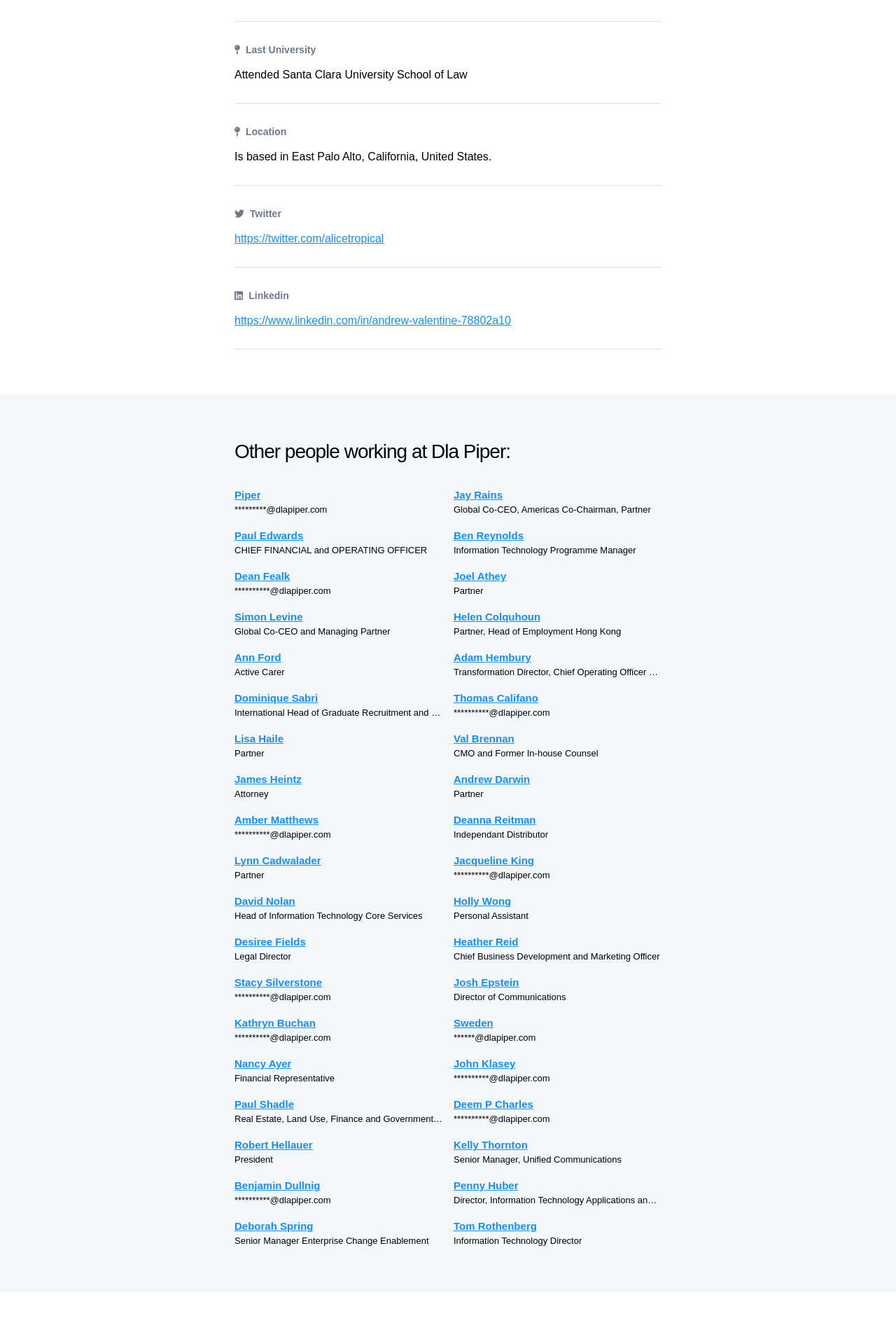Respond with a single word or phrase to the following question: What is the name of the university attended by the person?

Santa Clara University School of Law